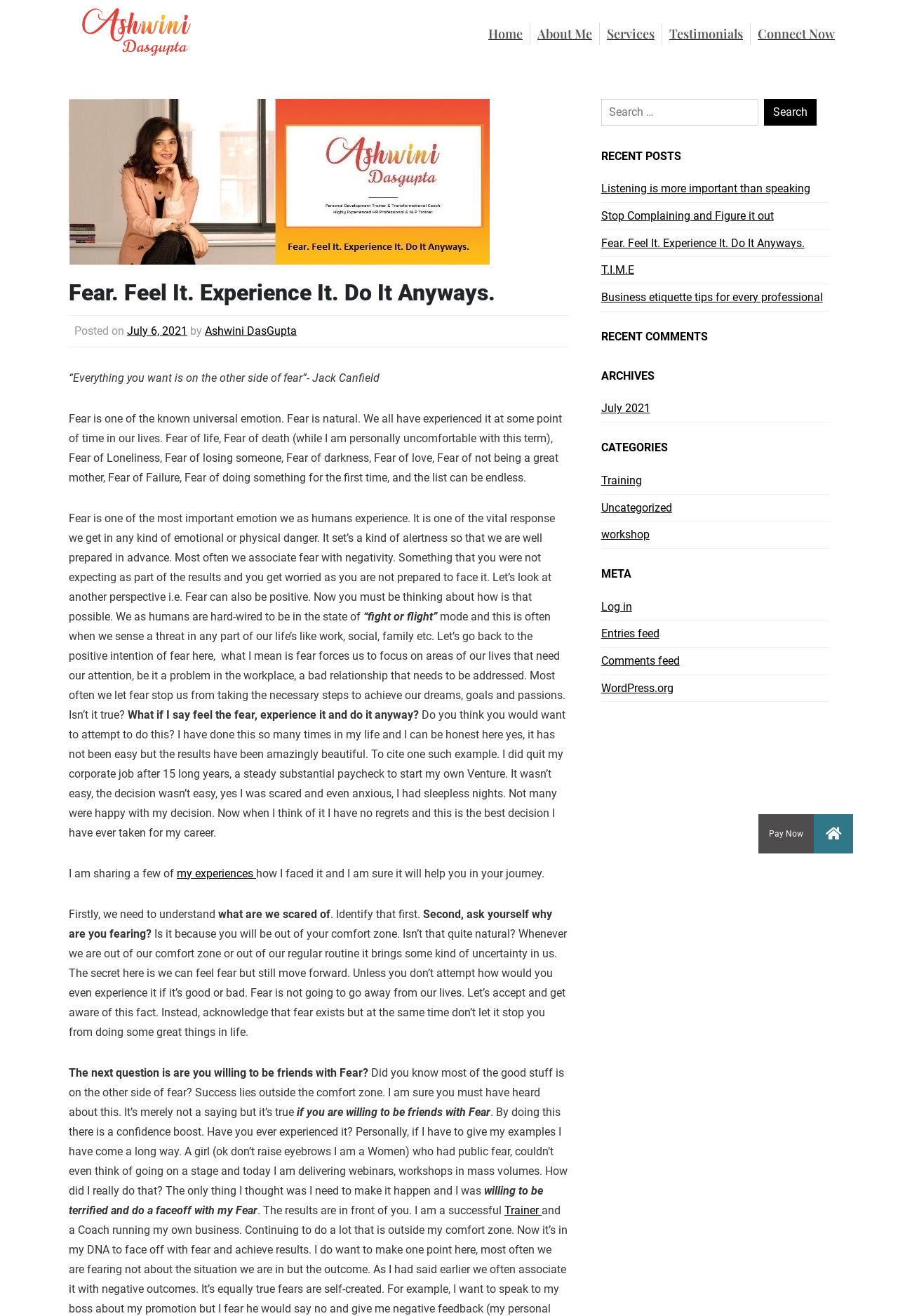Please indicate the bounding box coordinates of the element's region to be clicked to achieve the instruction: "Log in to the website". Provide the coordinates as four float numbers between 0 and 1, i.e., [left, top, right, bottom].

[0.669, 0.456, 0.704, 0.466]